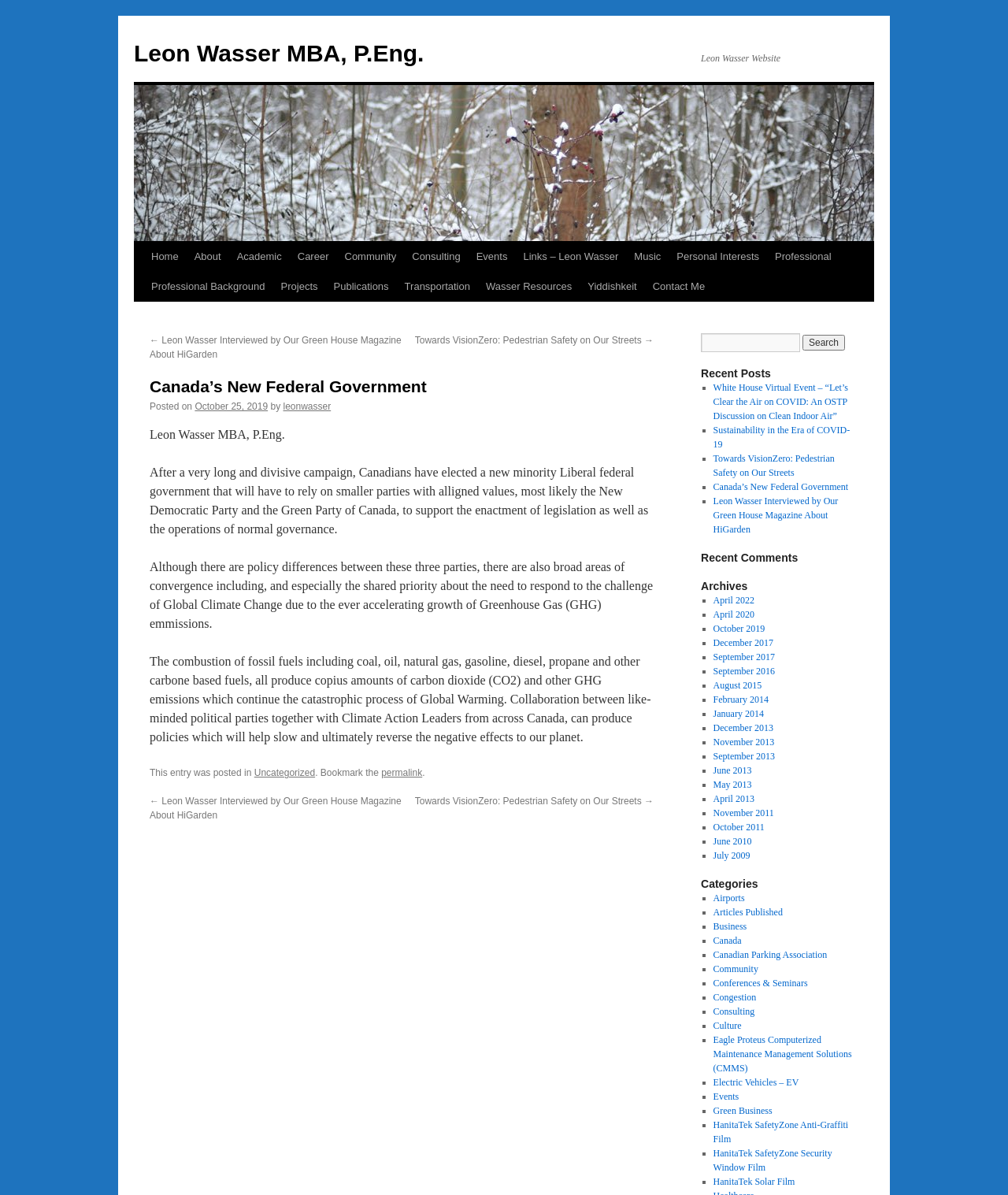Indicate the bounding box coordinates of the element that must be clicked to execute the instruction: "View search form". The coordinates should be given as four float numbers between 0 and 1, i.e., [left, top, right, bottom].

None